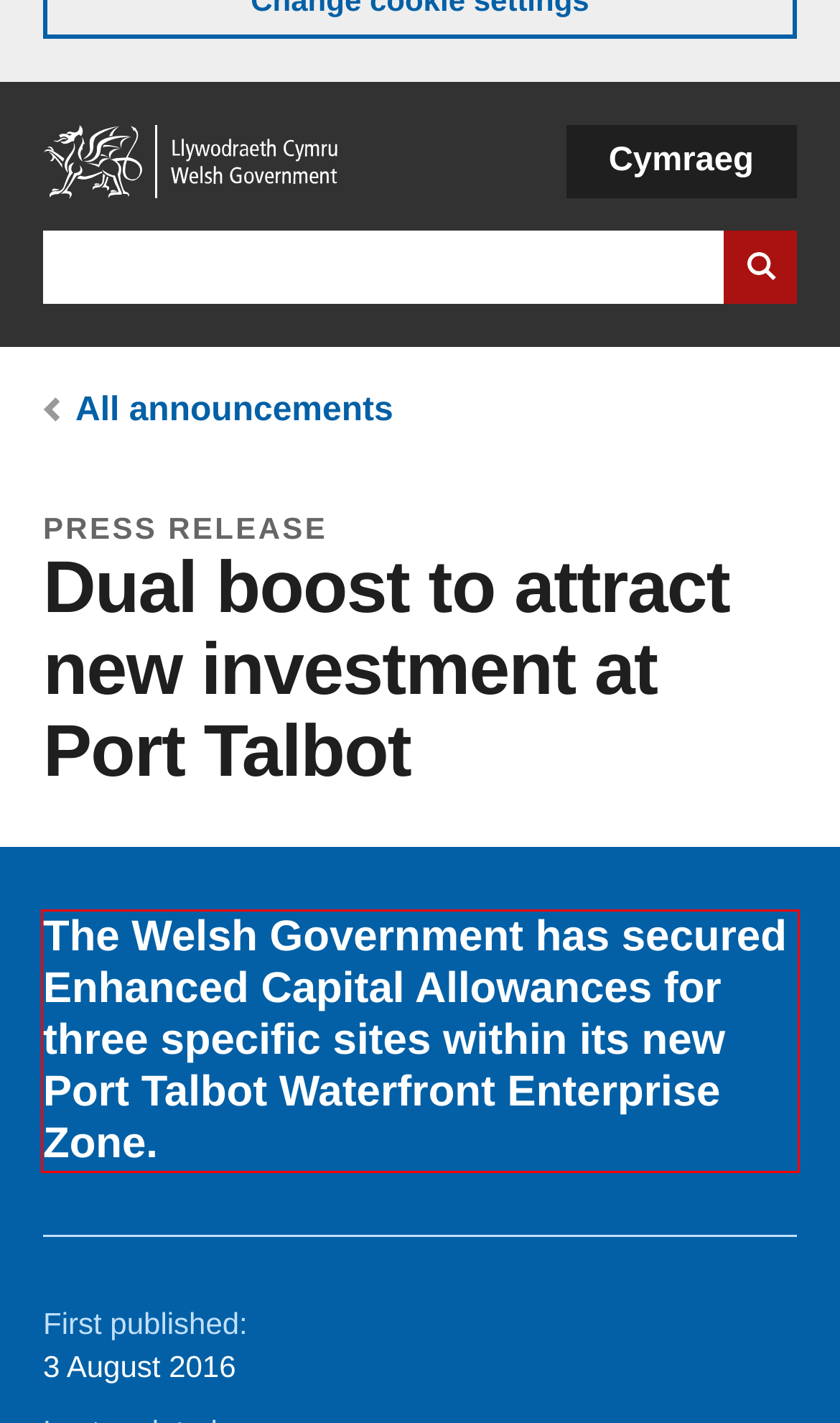Please use OCR to extract the text content from the red bounding box in the provided webpage screenshot.

The Welsh Government has secured Enhanced Capital Allowances for three specific sites within its new Port Talbot Waterfront Enterprise Zone.